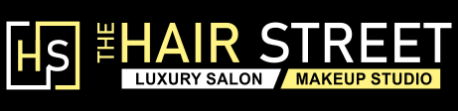Provide a short, one-word or phrase answer to the question below:
Where is the salon located?

Paschim Vihar, New Delhi